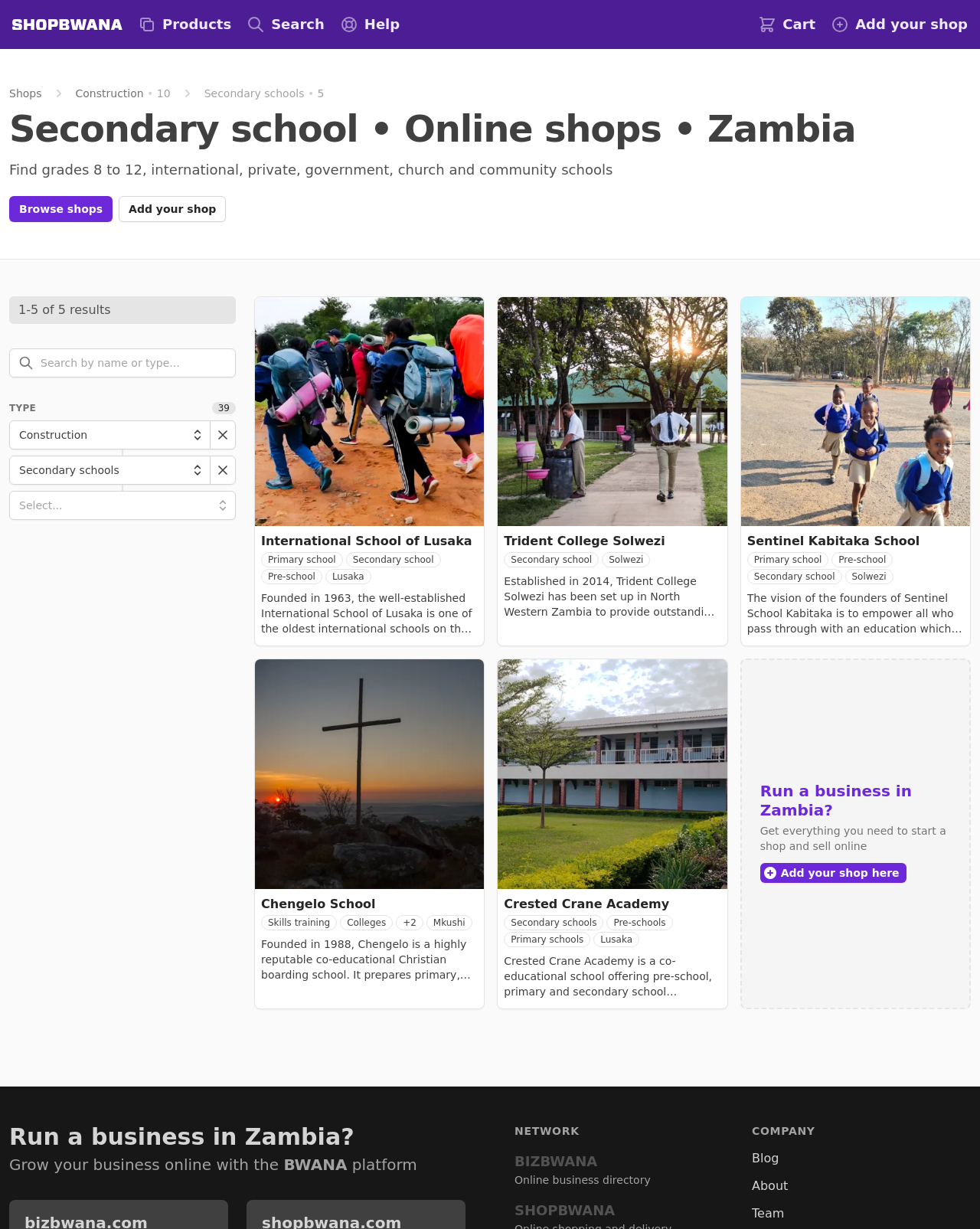What is the purpose of the 'Add your shop' button?
Carefully examine the image and provide a detailed answer to the question.

The 'Add your shop' button is likely used to allow users to add their own shops to the platform, as indicated by the link 'Run a business in Zambia? Get everything you need to start a shop and sell online Add your shop here'.